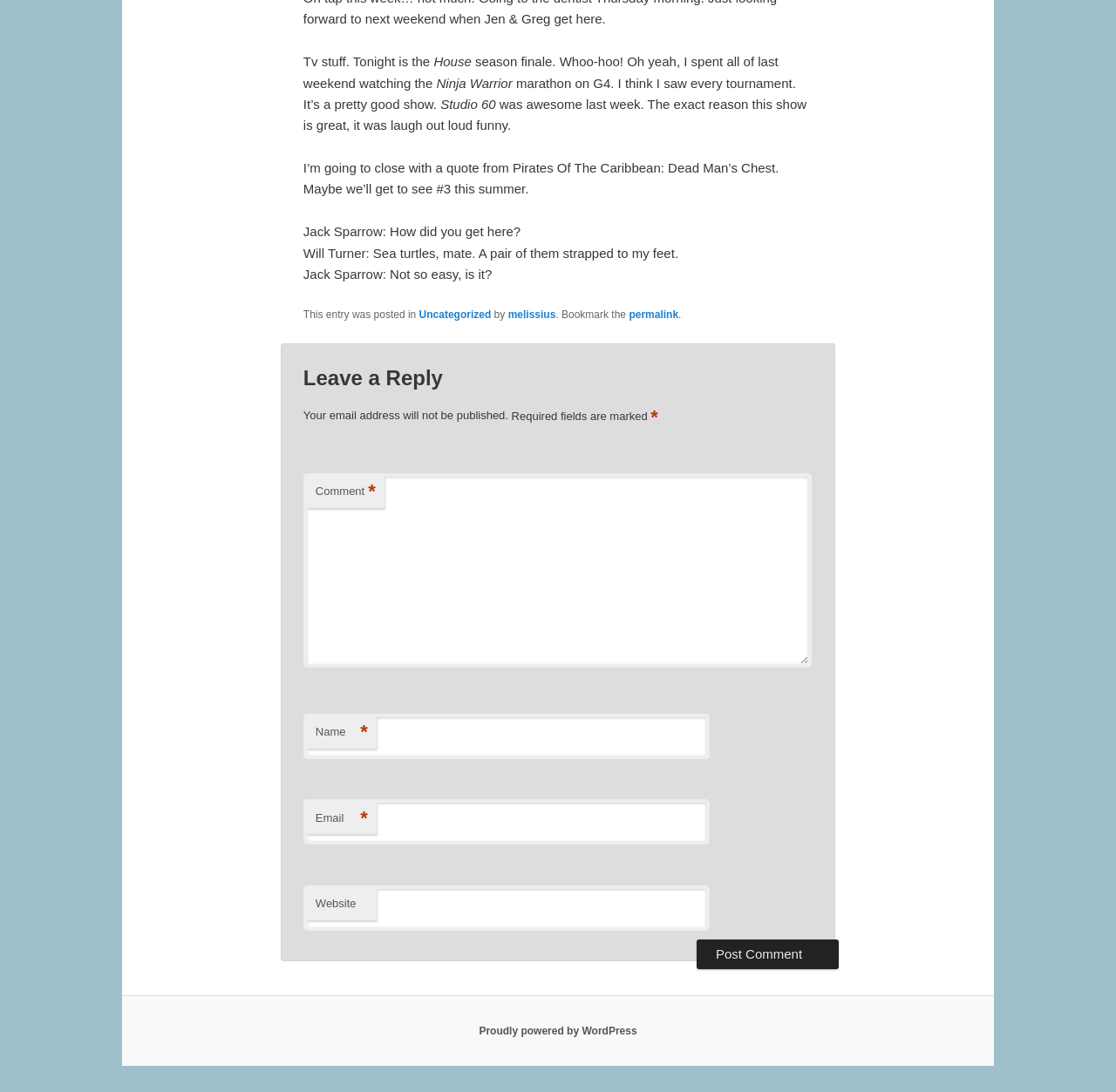Determine the bounding box coordinates of the clickable element to complete this instruction: "Leave a reply". Provide the coordinates in the format of four float numbers between 0 and 1, [left, top, right, bottom].

[0.272, 0.335, 0.728, 0.359]